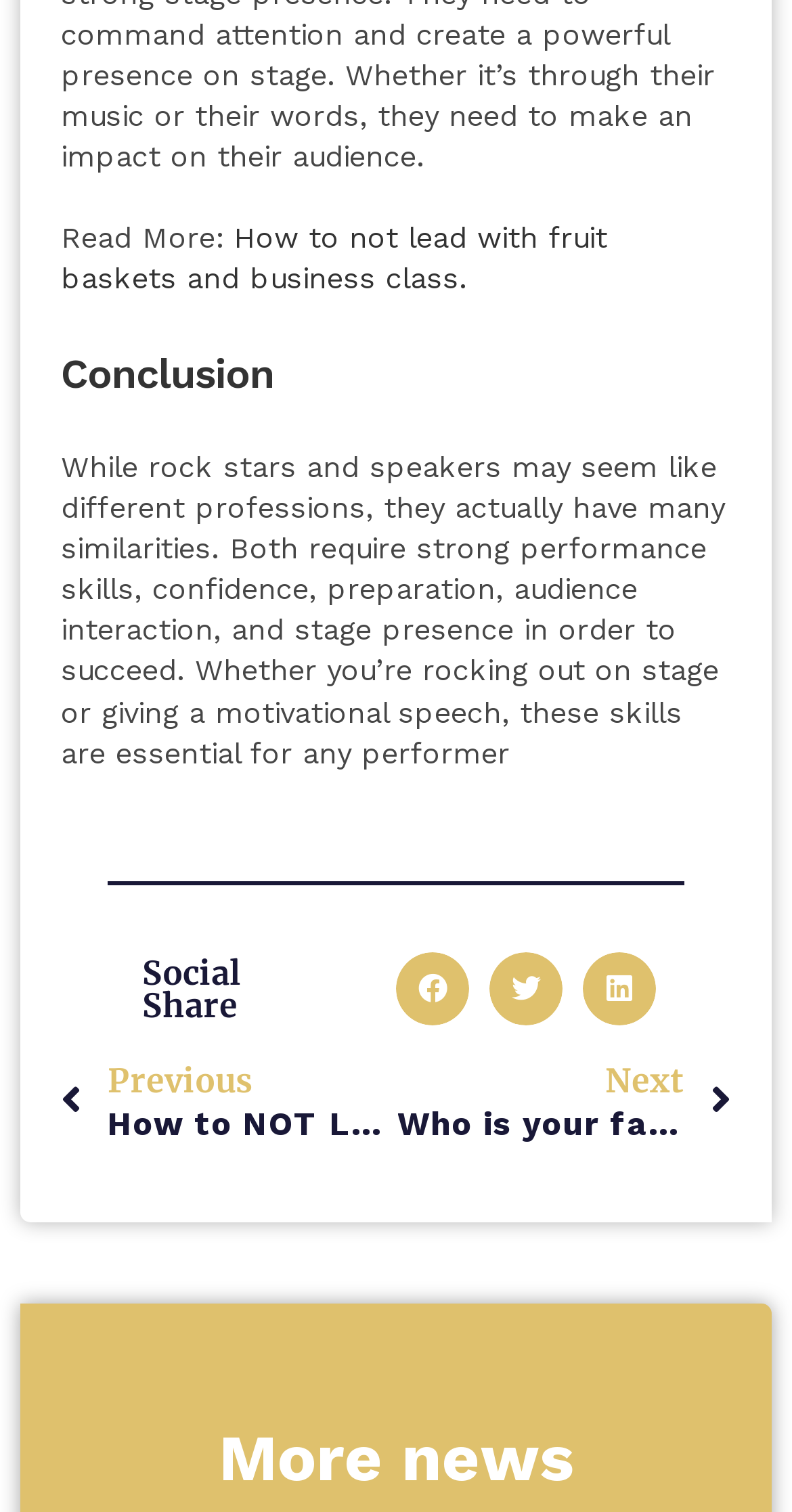Extract the bounding box coordinates for the described element: "aria-label="Share on facebook"". The coordinates should be represented as four float numbers between 0 and 1: [left, top, right, bottom].

[0.5, 0.63, 0.592, 0.678]